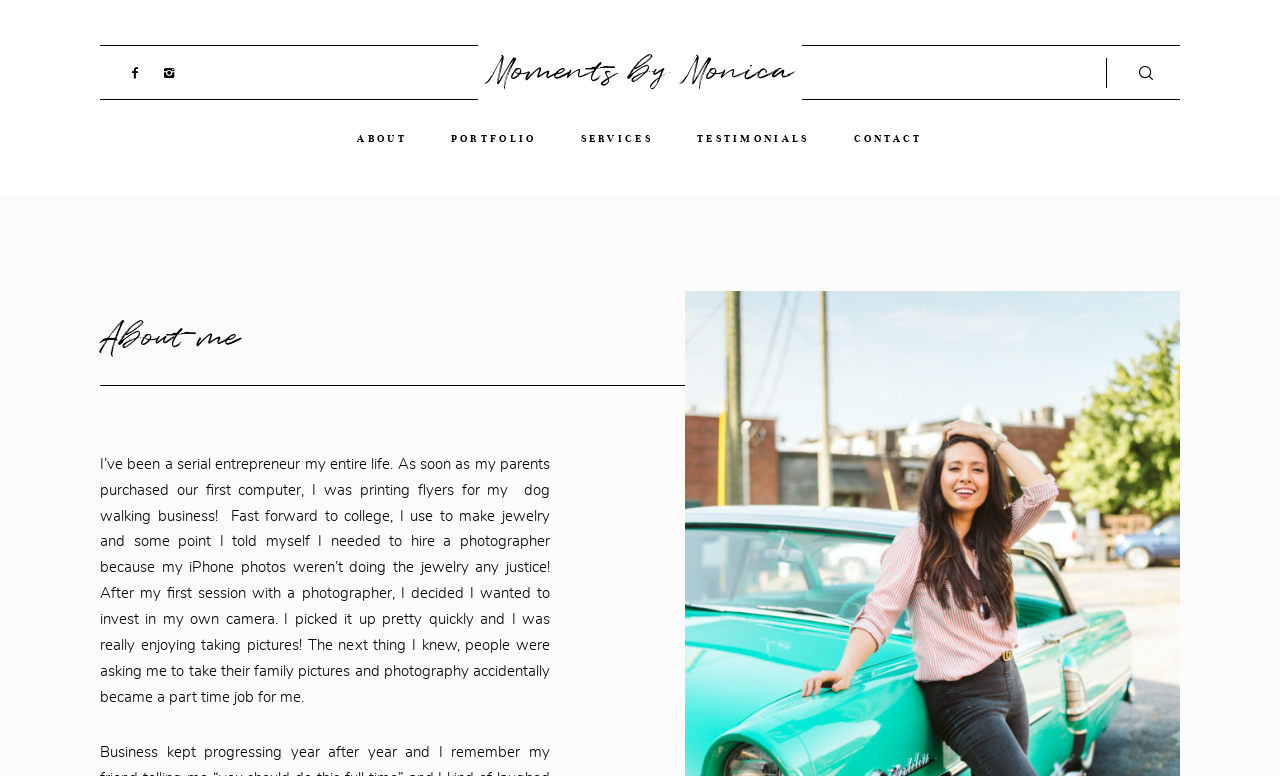Bounding box coordinates are specified in the format (top-left x, top-left y, bottom-right x, bottom-right y). All values are floating point numbers bounded between 0 and 1. Please provide the bounding box coordinate of the region this sentence describes: TESTIMONIALS

[0.544, 0.165, 0.632, 0.193]